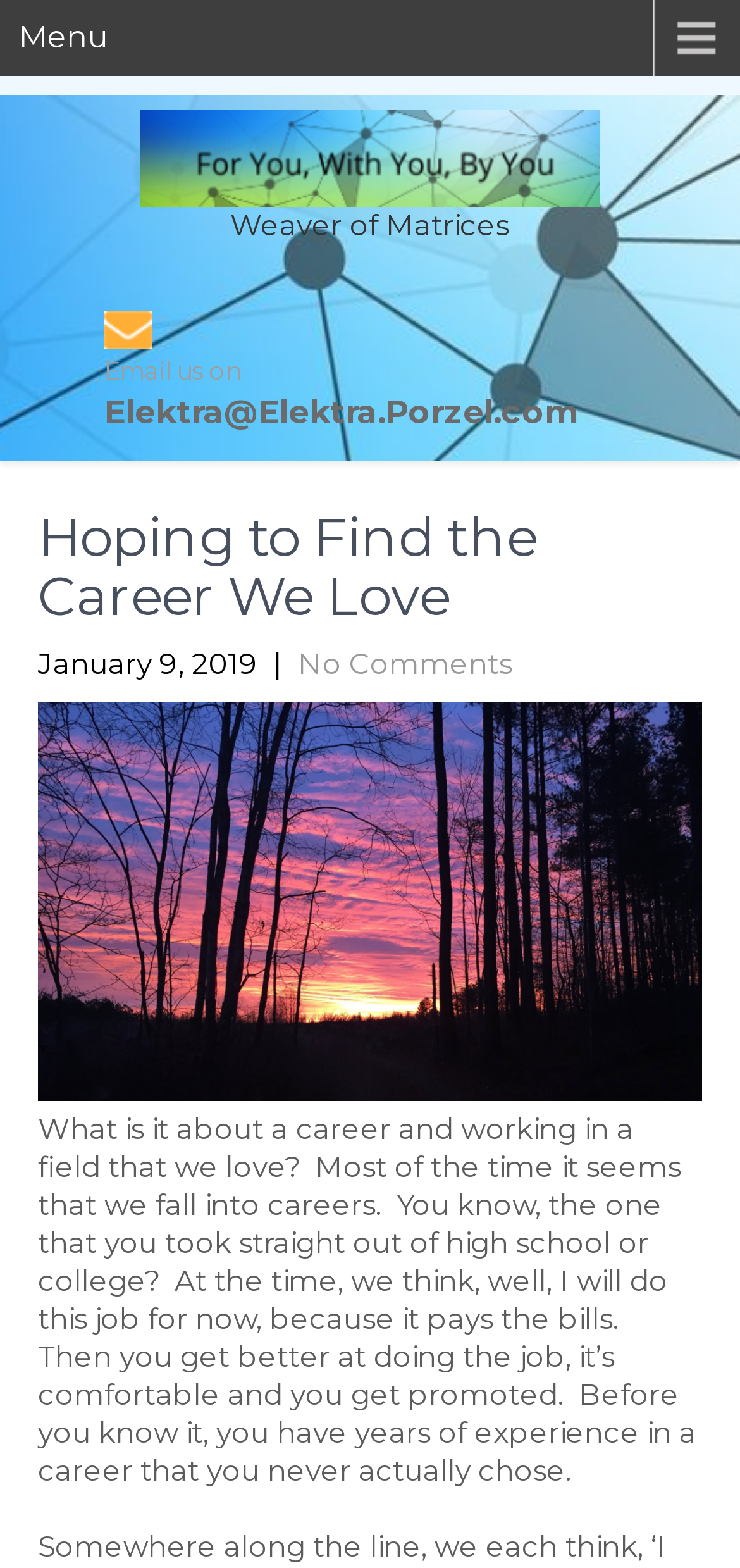Using the description: "No Comments", determine the UI element's bounding box coordinates. Ensure the coordinates are in the format of four float numbers between 0 and 1, i.e., [left, top, right, bottom].

[0.403, 0.411, 0.692, 0.434]